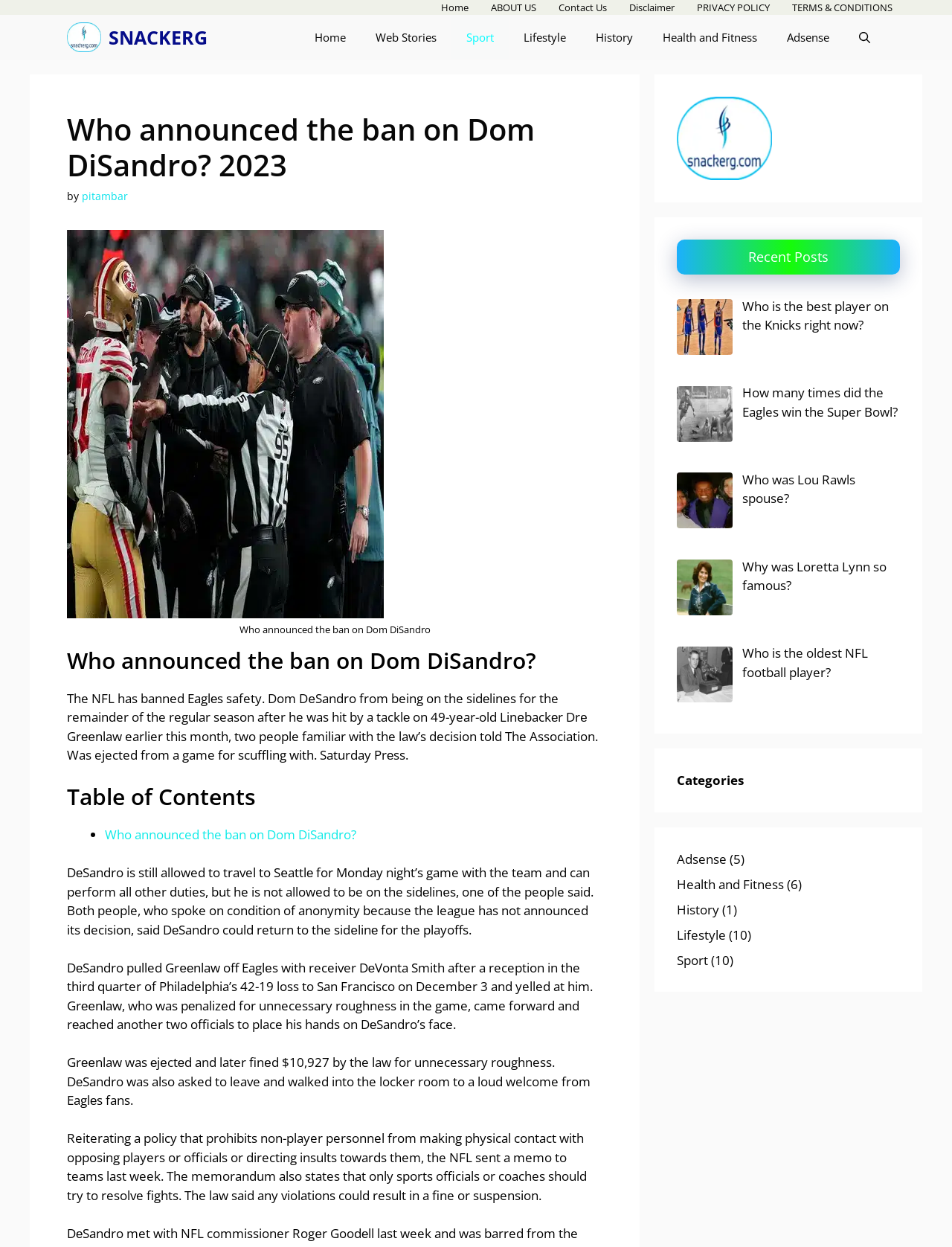Given the description of a UI element: "Who was Lou Rawls spouse?", identify the bounding box coordinates of the matching element in the webpage screenshot.

[0.779, 0.378, 0.898, 0.407]